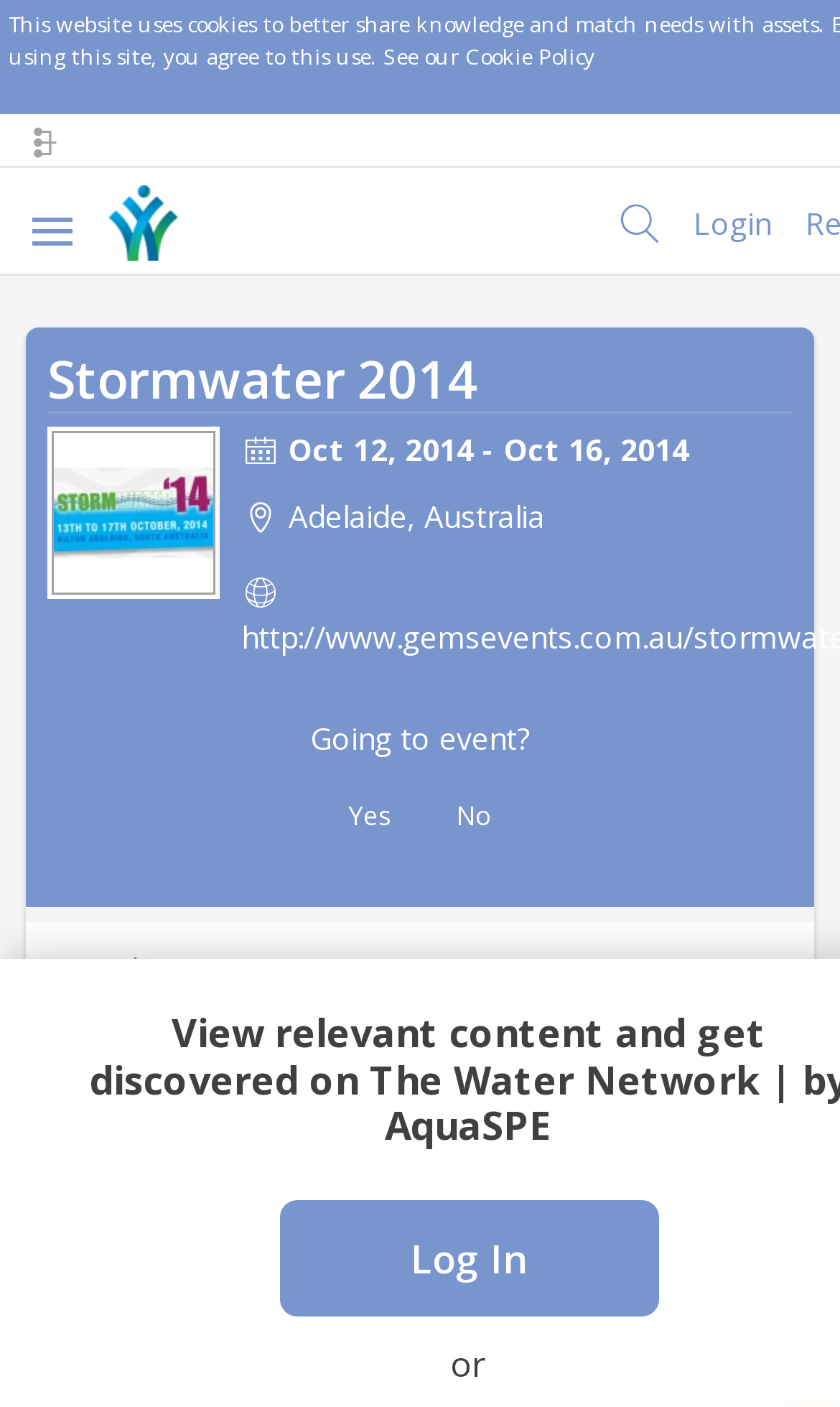Please provide a comprehensive response to the question based on the details in the image: What is the date range of the event?

I found the date range by looking at the time elements on the webpage, which are 'Oct 12, 2014' and 'Oct 16, 2014'. These dates are separated by a hyphen, indicating a range.